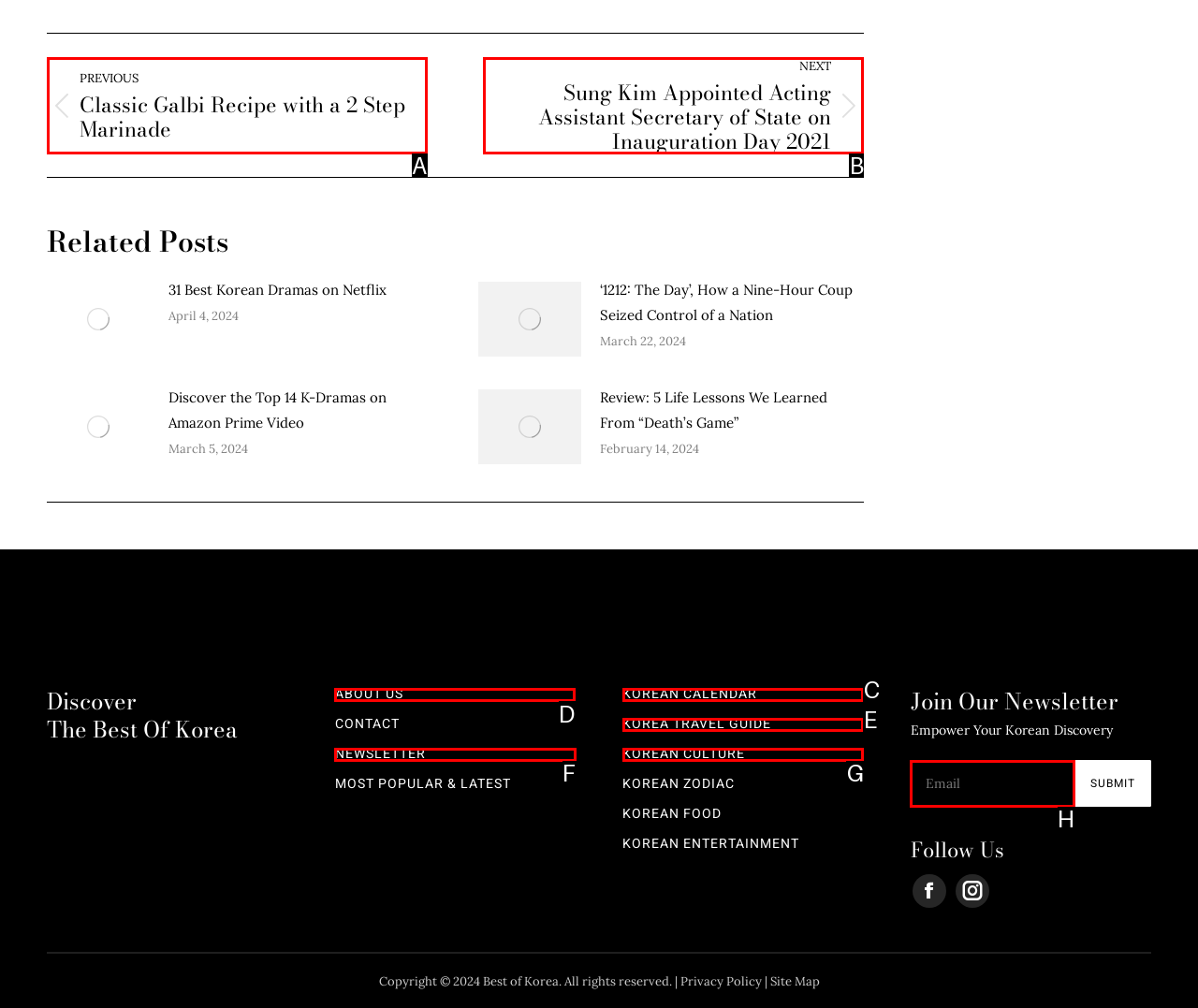Identify the correct UI element to click for this instruction: Open the 'ABOUT US' page
Respond with the appropriate option's letter from the provided choices directly.

D